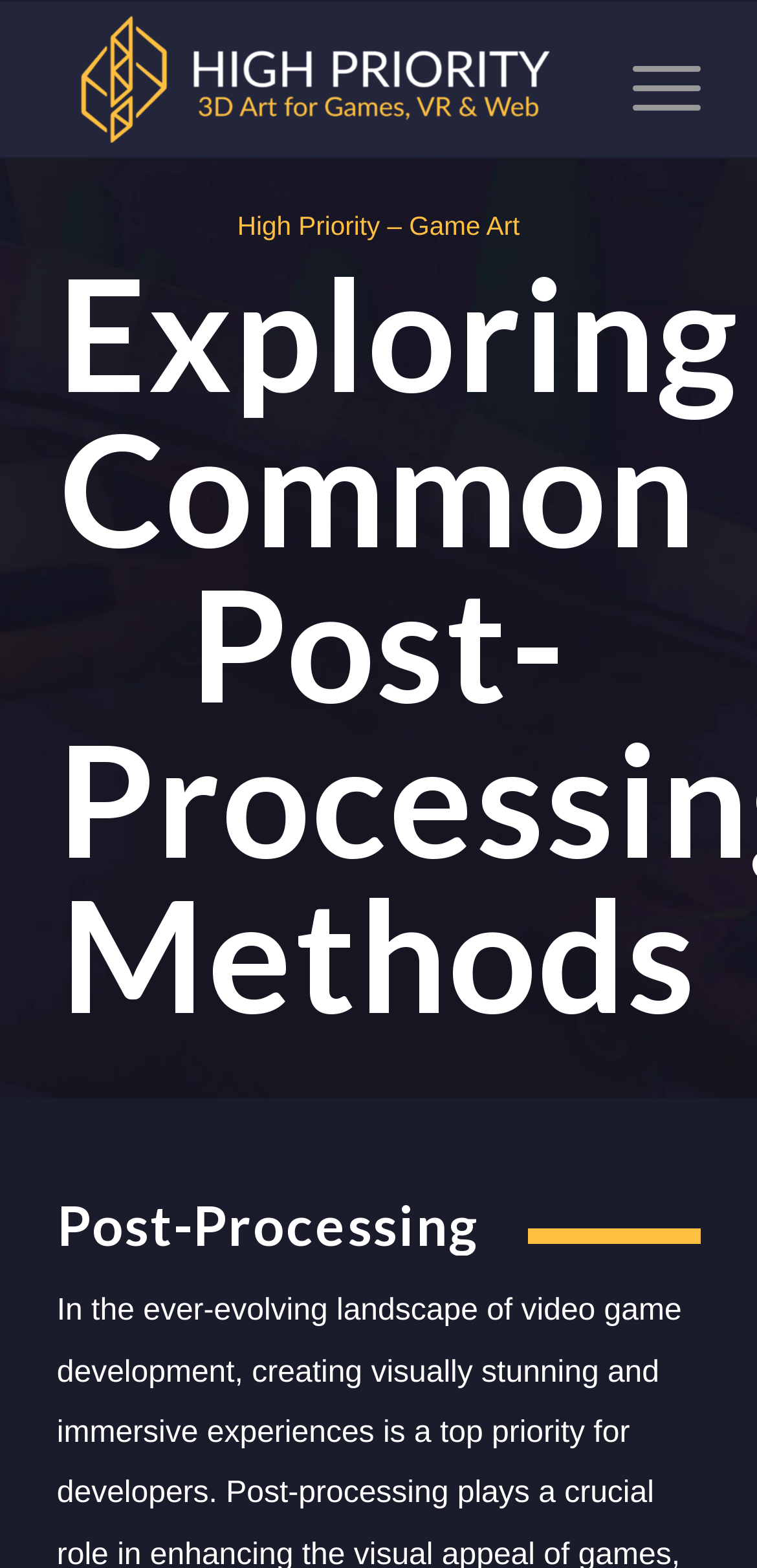What is the category of the article?
Using the image, give a concise answer in the form of a single word or short phrase.

Game Art